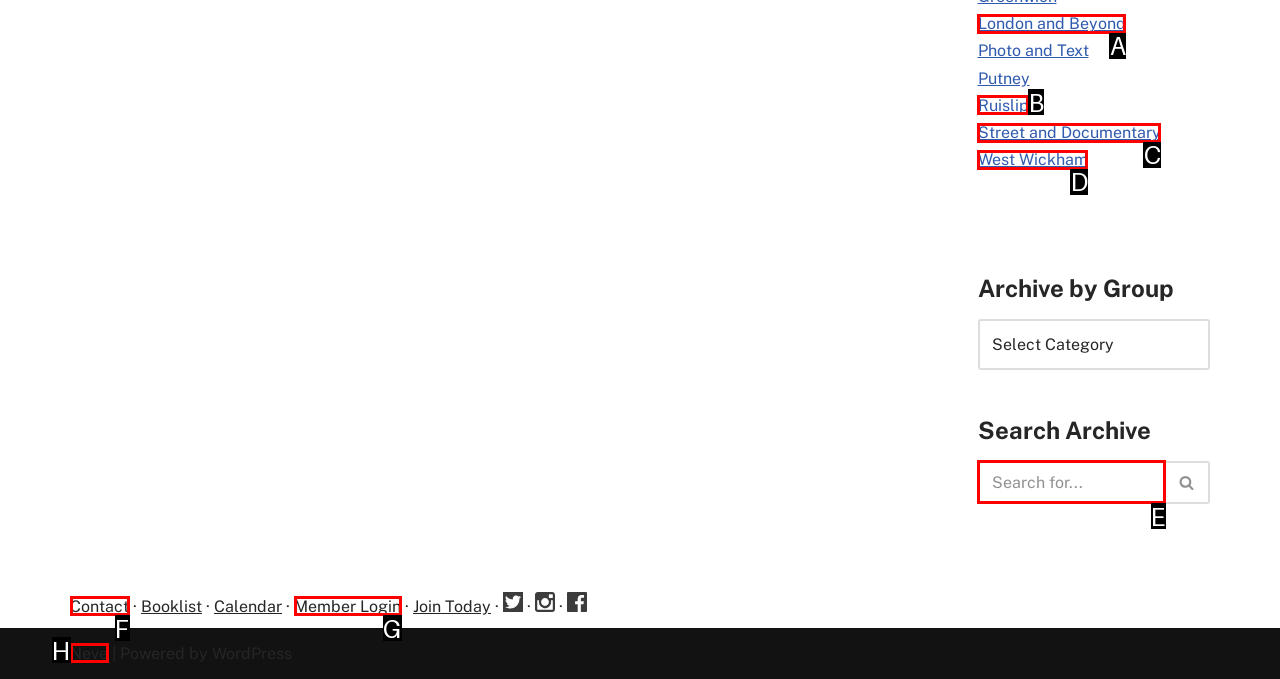Determine which HTML element best fits the description: Contact
Answer directly with the letter of the matching option from the available choices.

F